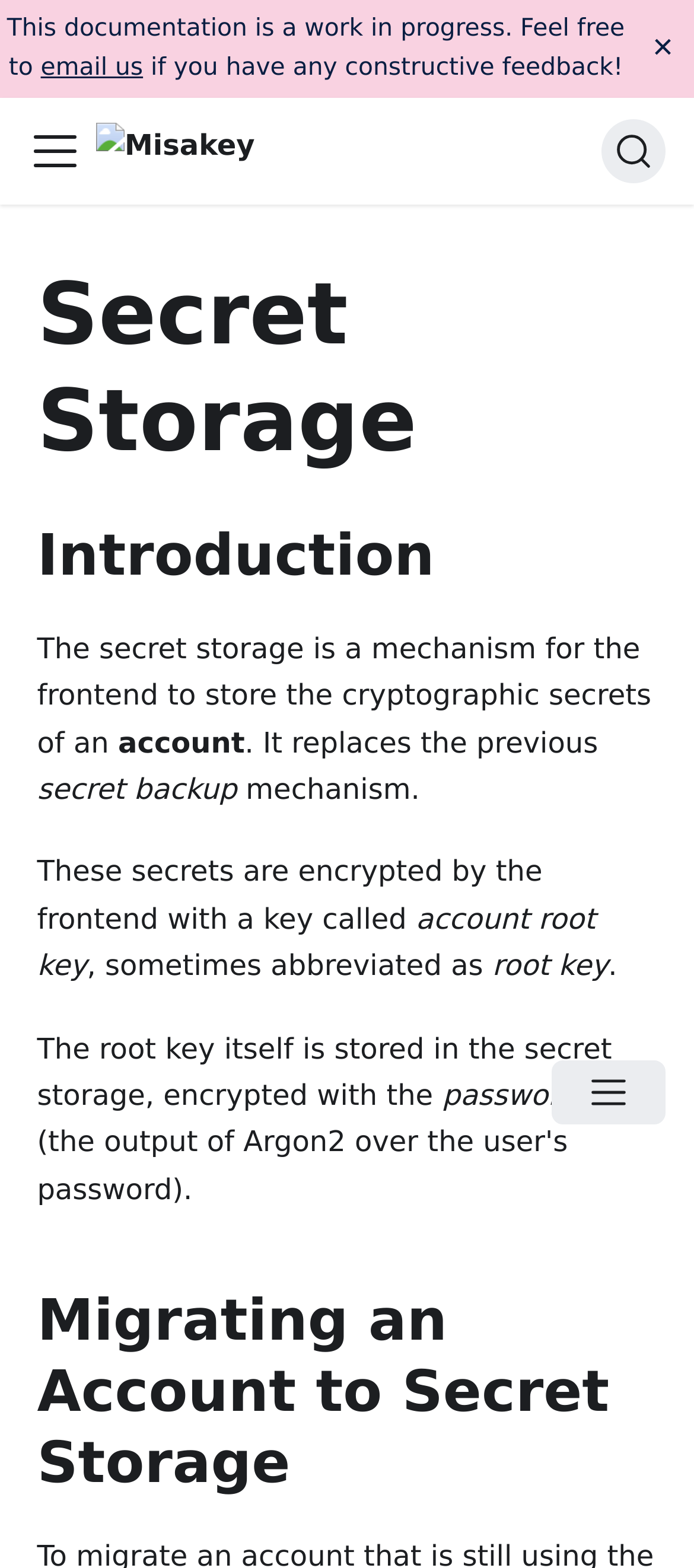What is the purpose of the secret storage?
Please give a detailed and elaborate answer to the question.

Based on the webpage content, the secret storage is a mechanism for the frontend to store the cryptographic secrets of an account. It replaces the previous secret backup mechanism.